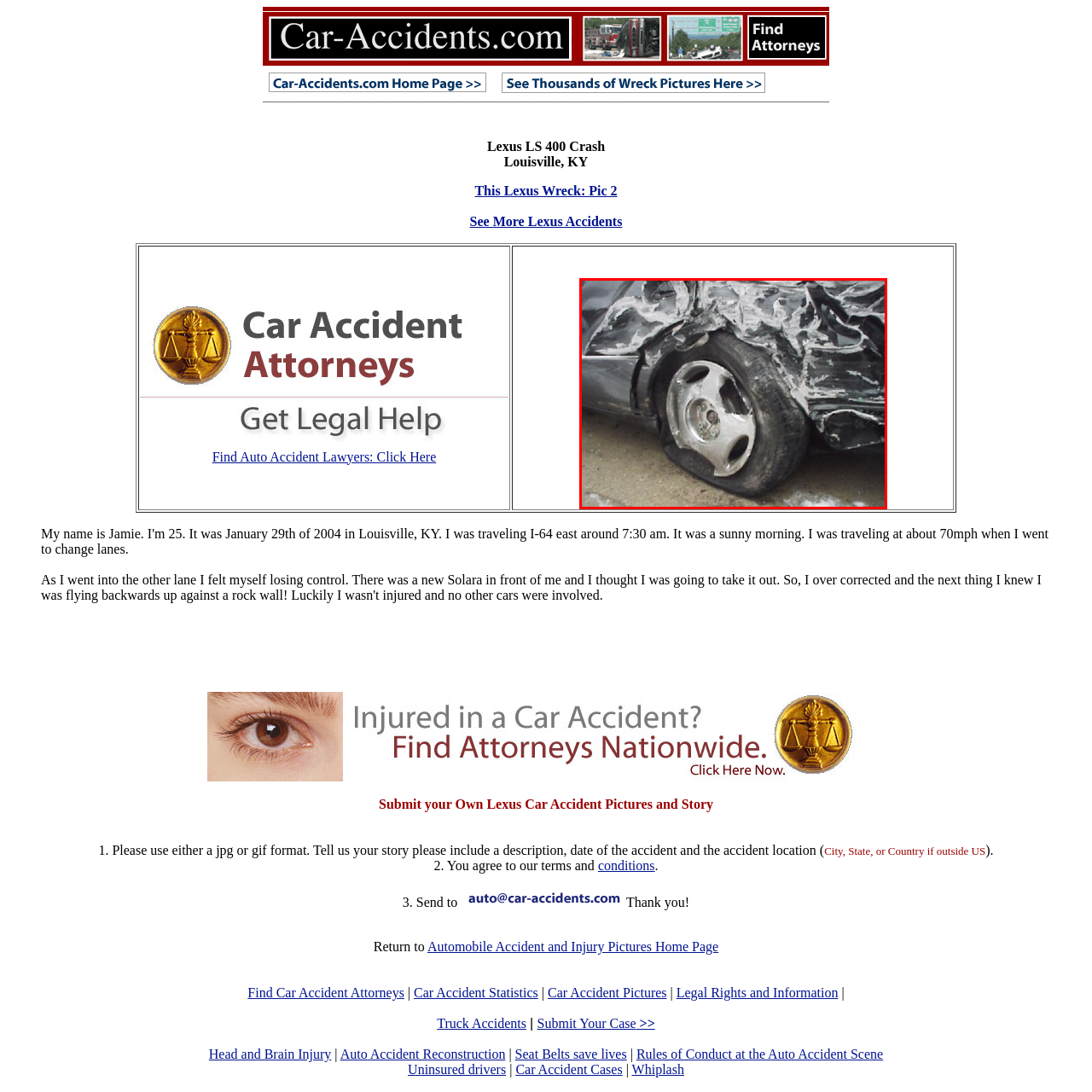Create a detailed narrative describing the image bounded by the red box.

The image depicts the aftermath of a significant car accident involving a Lexus LS 400. The focus is on a damaged portion of the vehicle, showcasing a flat tire and substantial deformation of the rear quarter panel. The tire is visibly deflated, resting against the ground, while the wheel rim is partially exposed, indicating the extent of the impact. The surrounding area appears to be on a hard surface, possibly asphalt, with some debris and remnants of snow, suggesting a potentially hazardous environment. This image serves as a somber reminder of the dangers of driving, emphasizing the importance of safety and caution on the road.